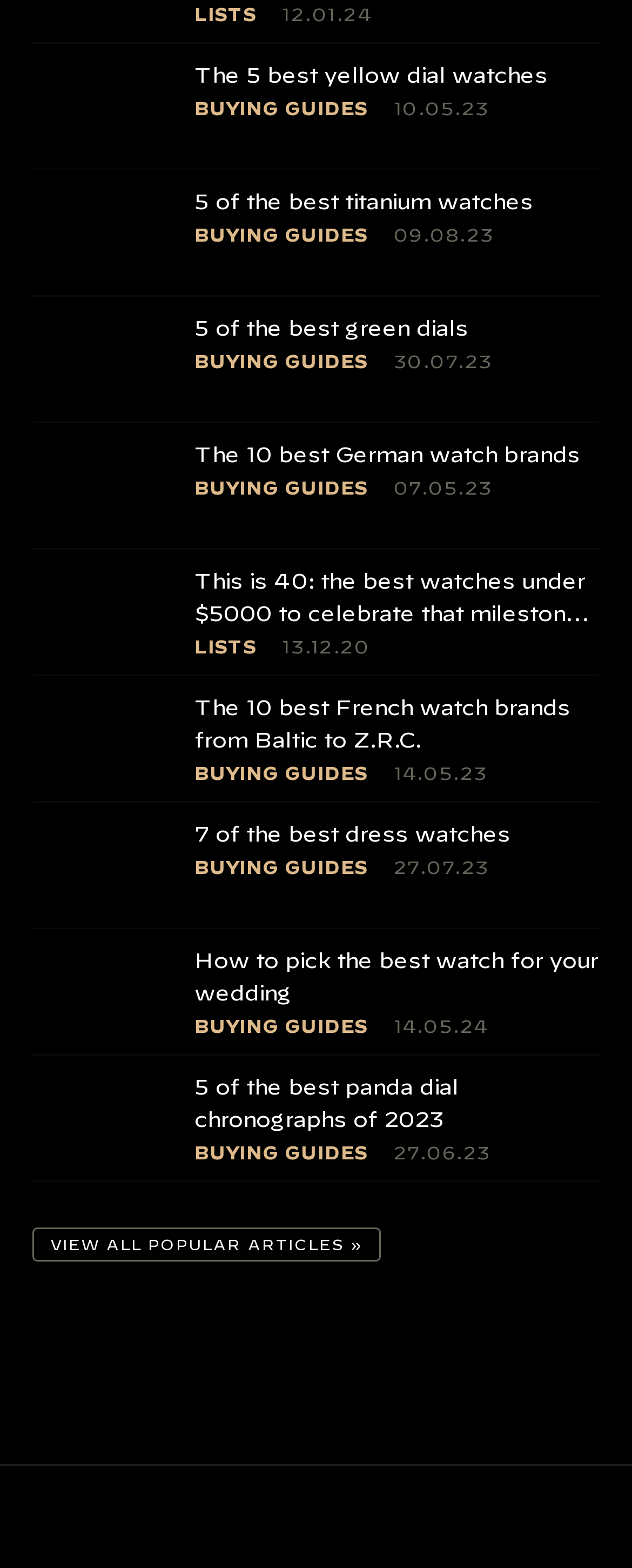Please provide the bounding box coordinates for the element that needs to be clicked to perform the following instruction: "Check the article about 5 of the best titanium watches". The coordinates should be given as four float numbers between 0 and 1, i.e., [left, top, right, bottom].

[0.051, 0.119, 0.264, 0.183]